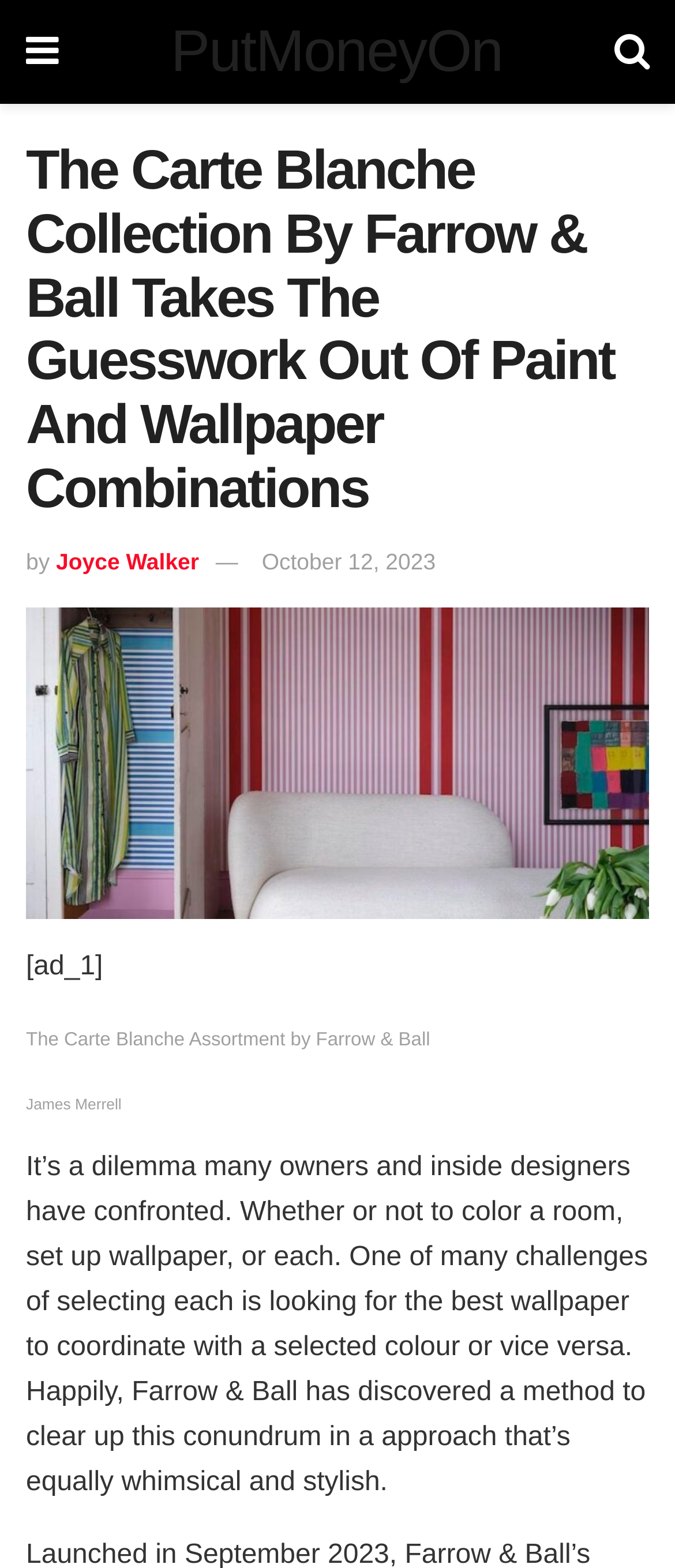What is the name of the collection?
Please provide a single word or phrase answer based on the image.

The Carte Blanche Collection